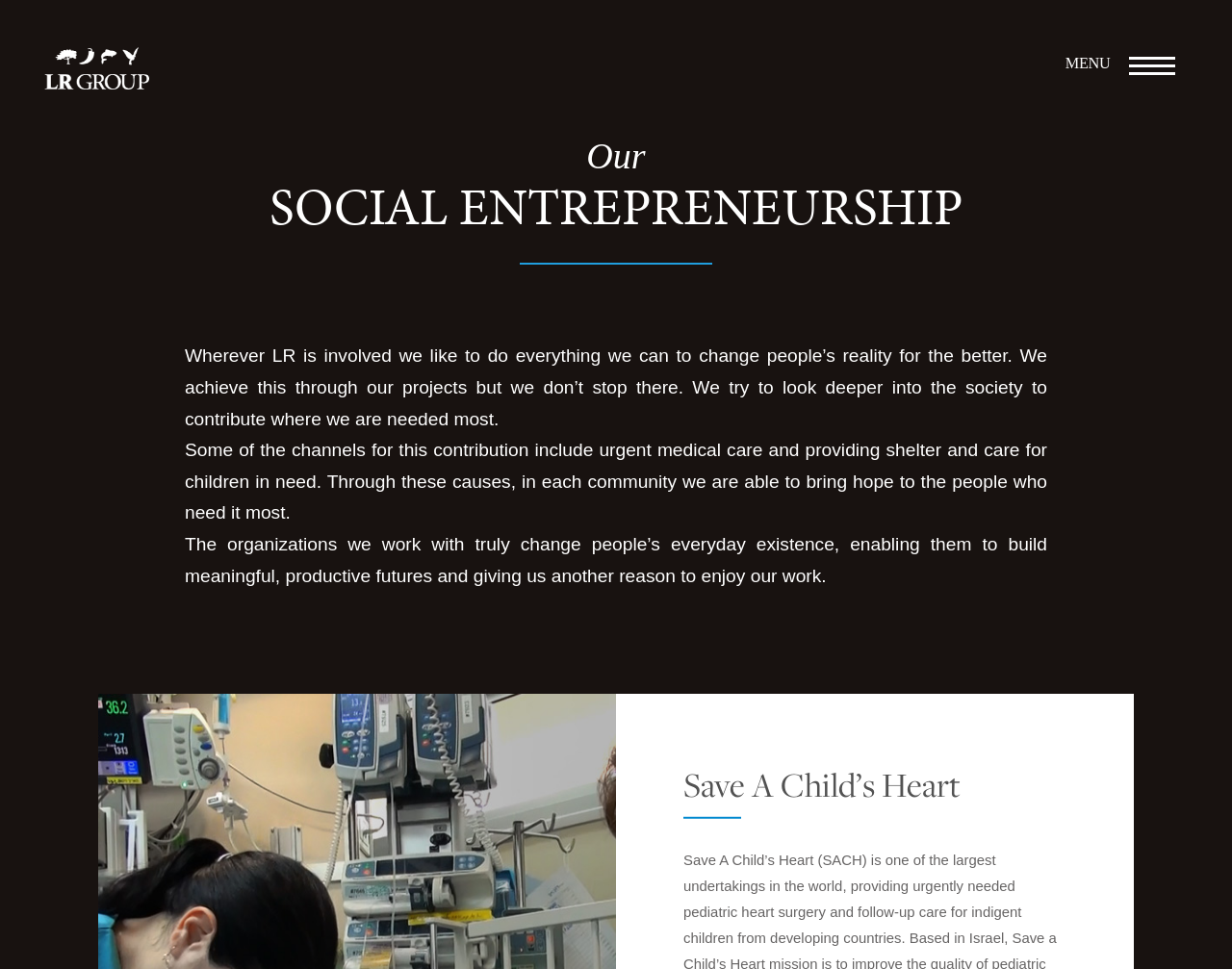What kind of shelter does LR Group provide?
Please provide a comprehensive answer to the question based on the webpage screenshot.

According to the webpage, LR Group provides shelter and care for children in need, which is one of the channels for their contribution to the society, as mentioned in the StaticText element.